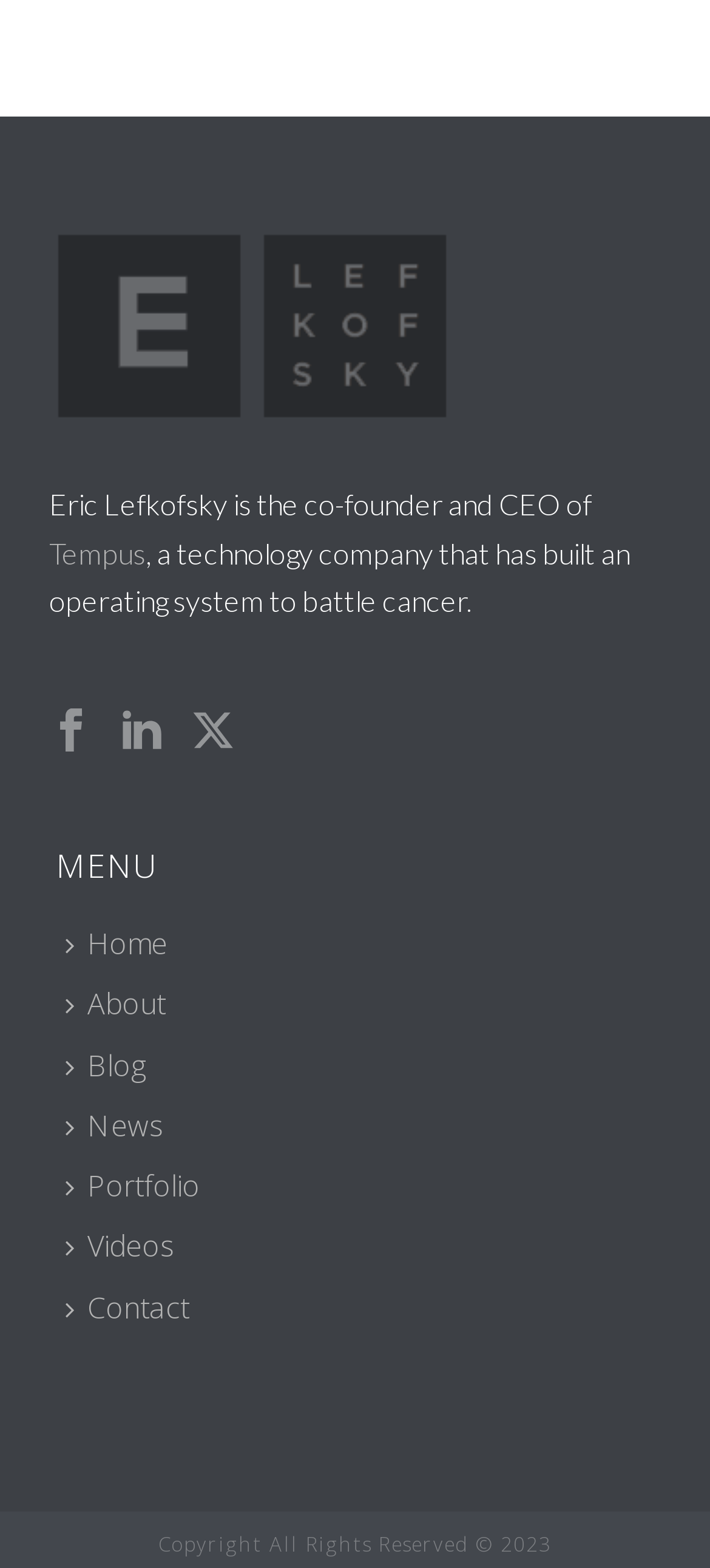Locate the bounding box coordinates of the element that needs to be clicked to carry out the instruction: "Read the latest news". The coordinates should be given as four float numbers ranging from 0 to 1, i.e., [left, top, right, bottom].

[0.079, 0.699, 0.269, 0.738]